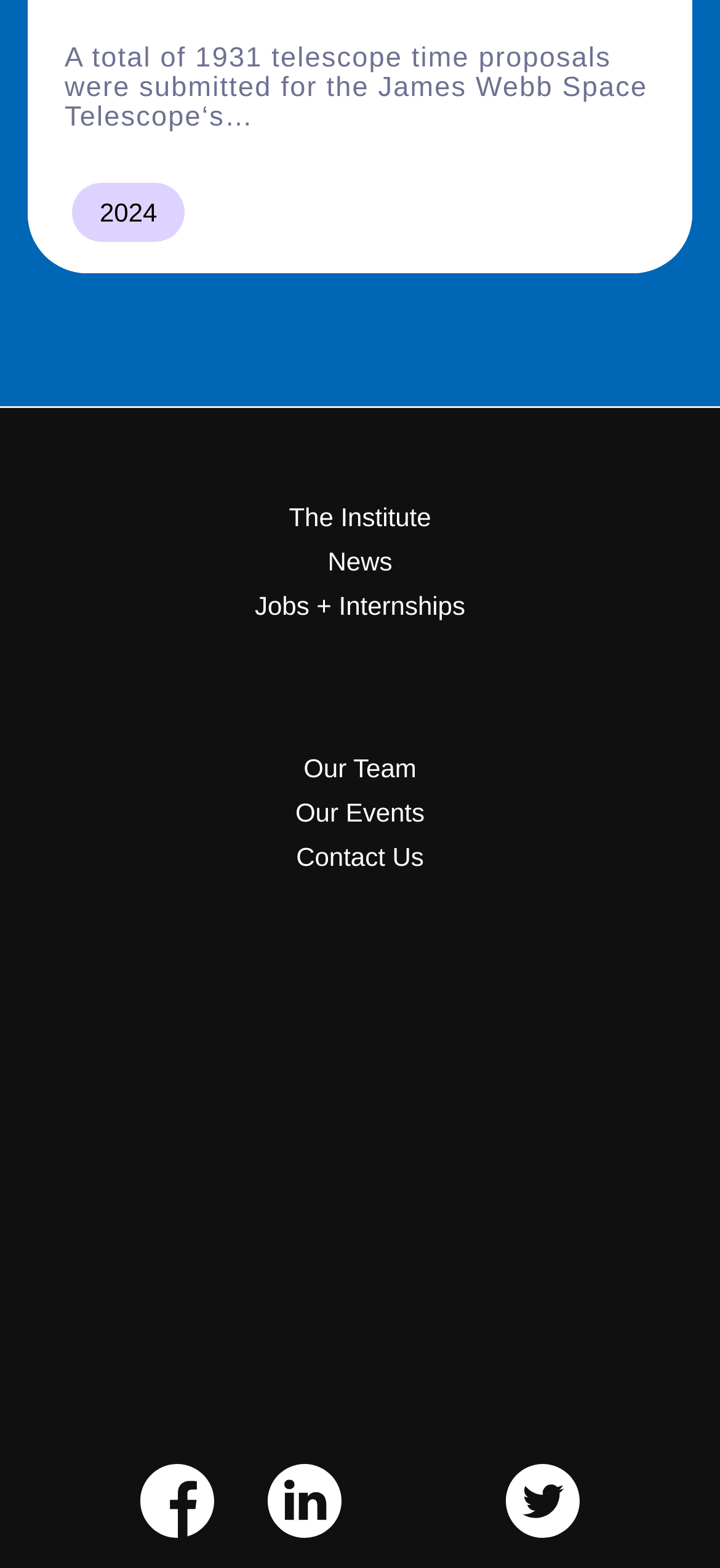How many social media links are at the bottom of the page?
Answer with a single word or short phrase according to what you see in the image.

4